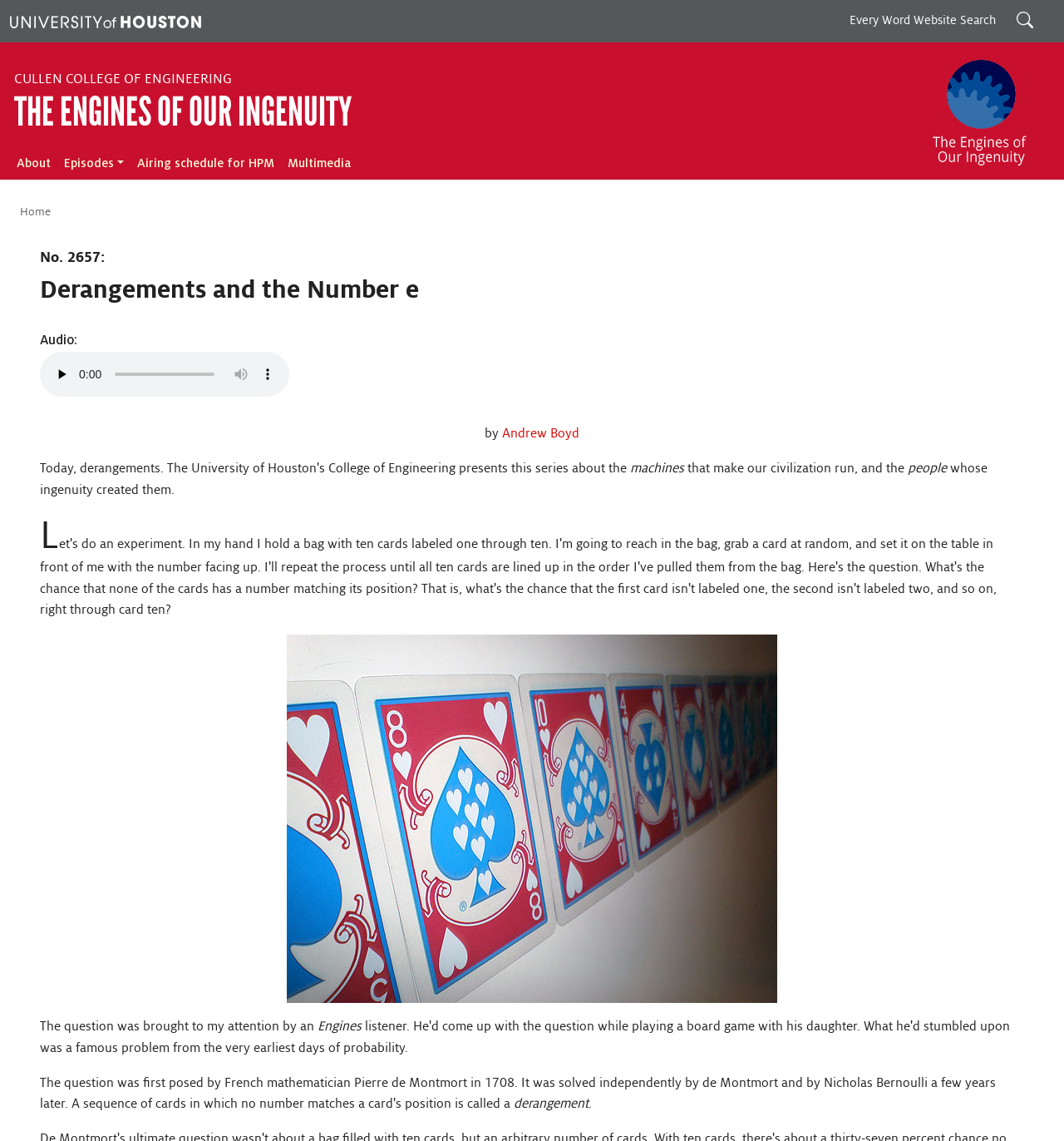What is the theme of the series? Please answer the question using a single word or phrase based on the image.

Machines and people